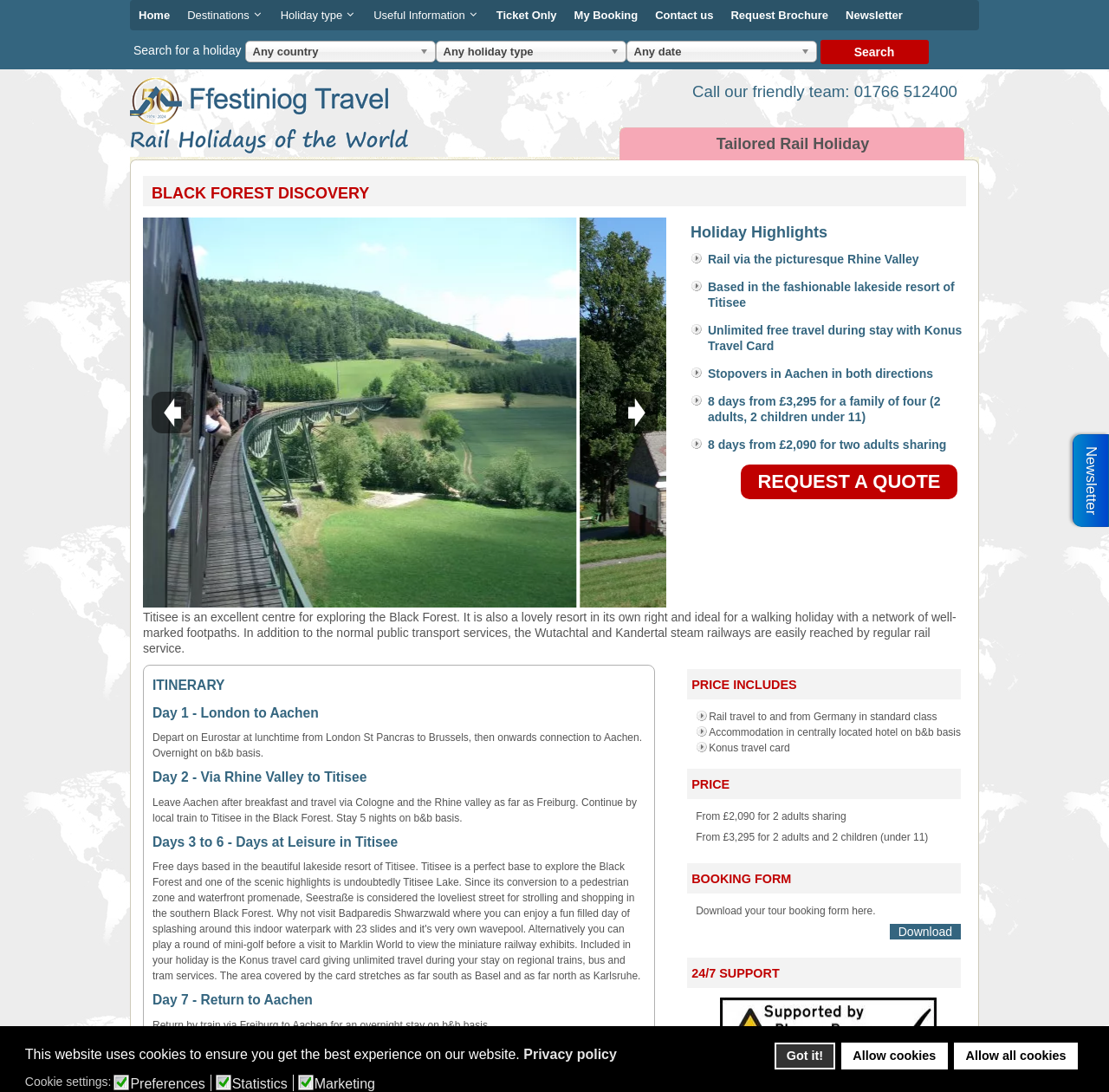Identify the bounding box coordinates necessary to click and complete the given instruction: "Click on 'Clone This Bug'".

None